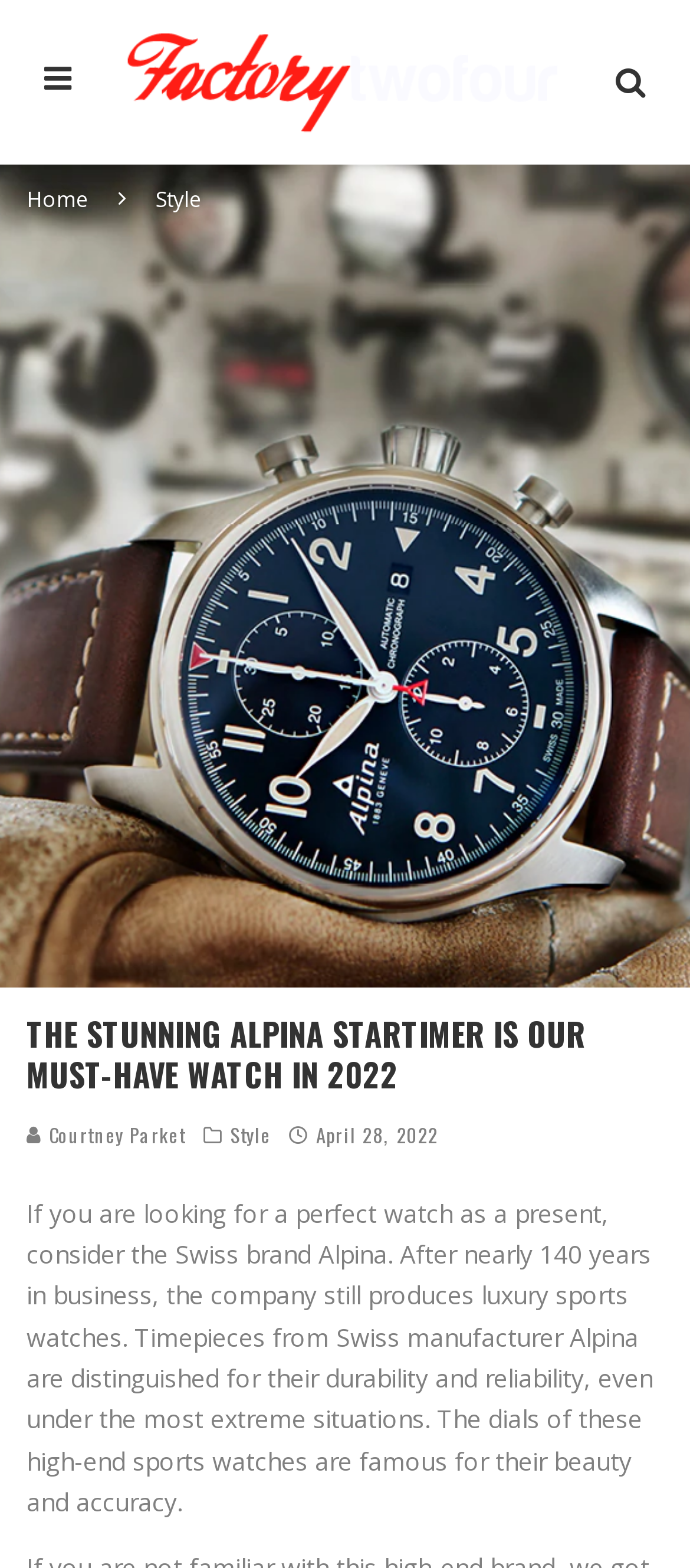Respond with a single word or short phrase to the following question: 
What is the focus of the article?

Alpina Startimer watch